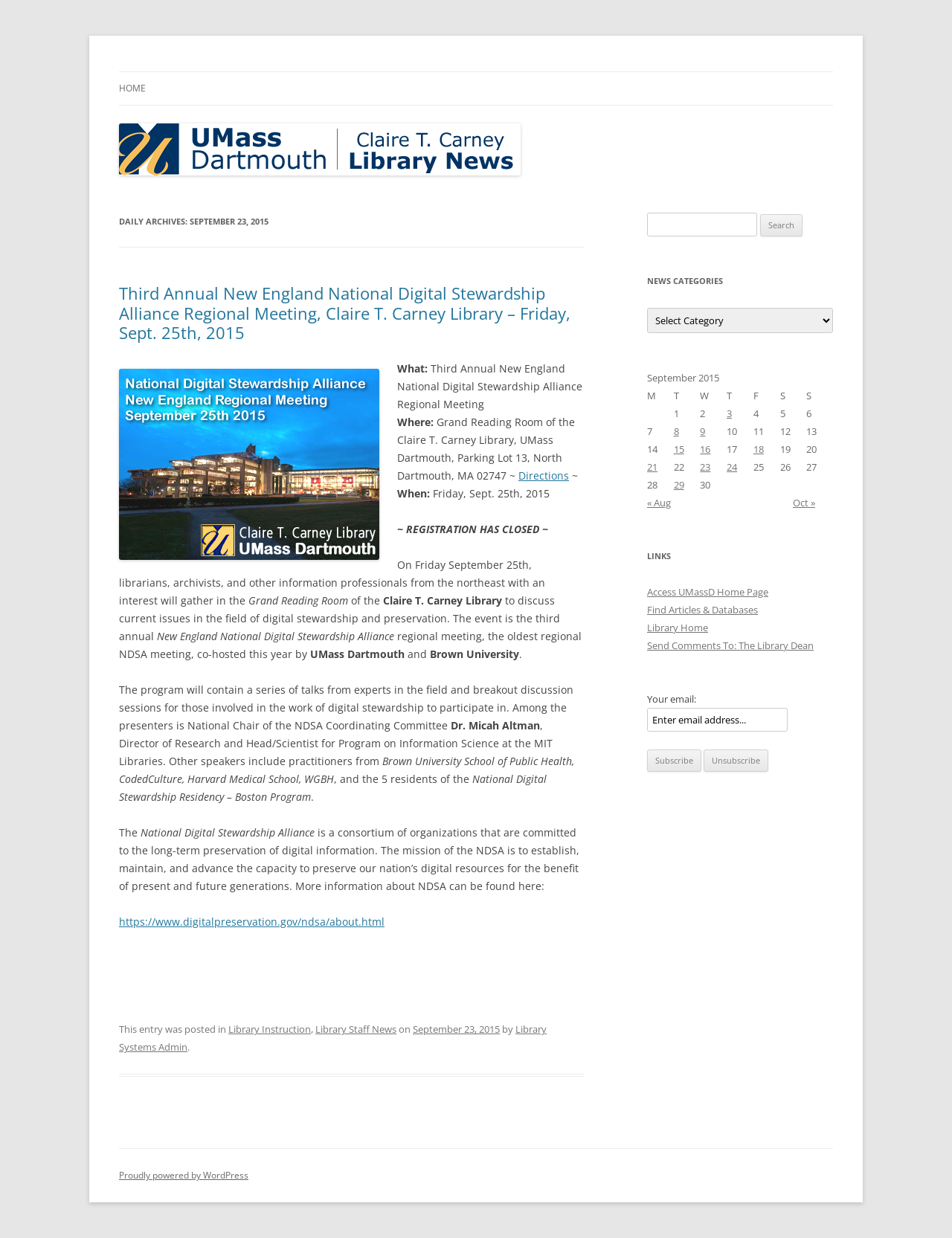Specify the bounding box coordinates of the element's area that should be clicked to execute the given instruction: "Search for news". The coordinates should be four float numbers between 0 and 1, i.e., [left, top, right, bottom].

[0.68, 0.172, 0.795, 0.191]